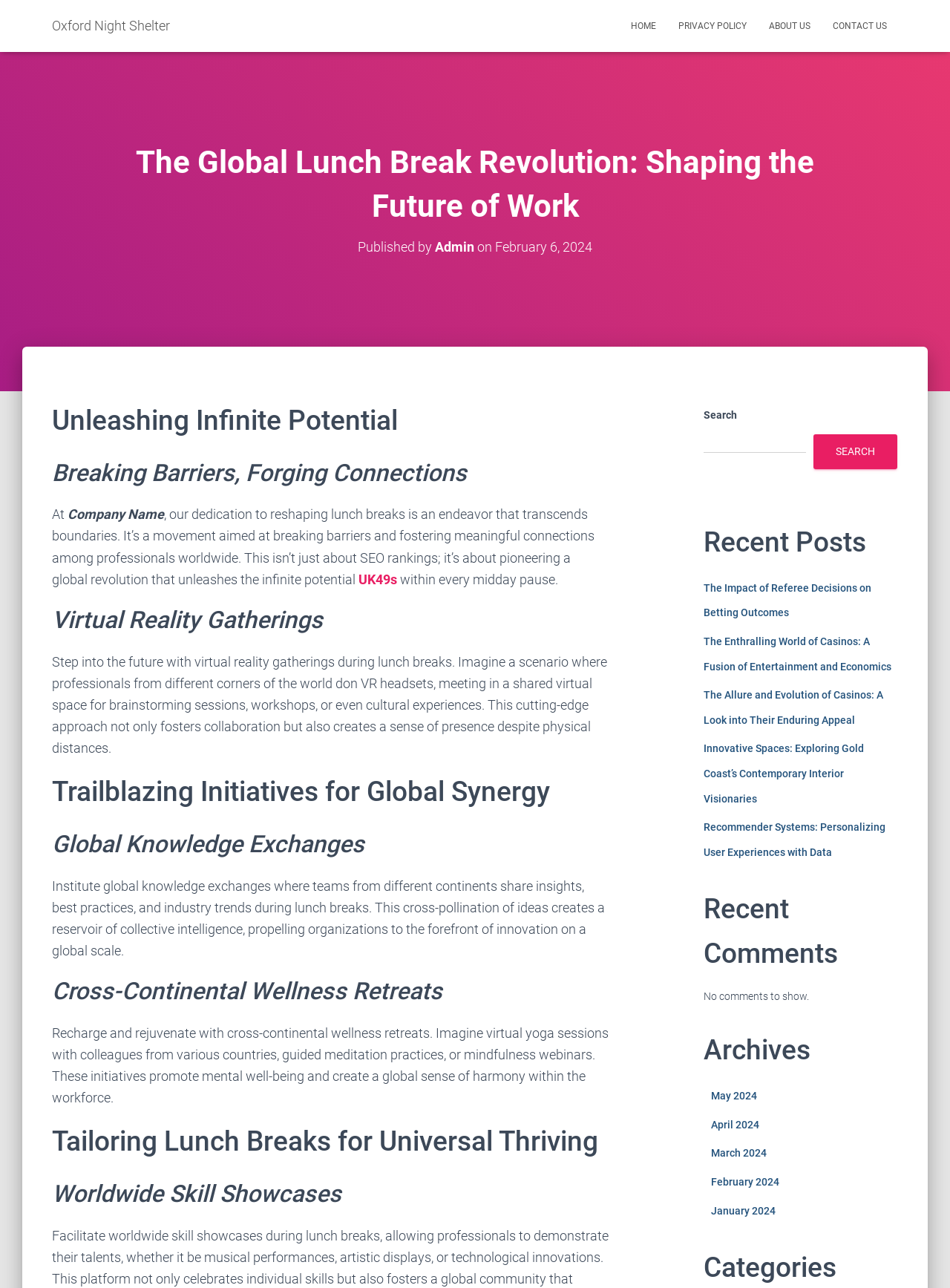How many links are there in the 'Recent Posts' section?
Using the image, answer in one word or phrase.

5